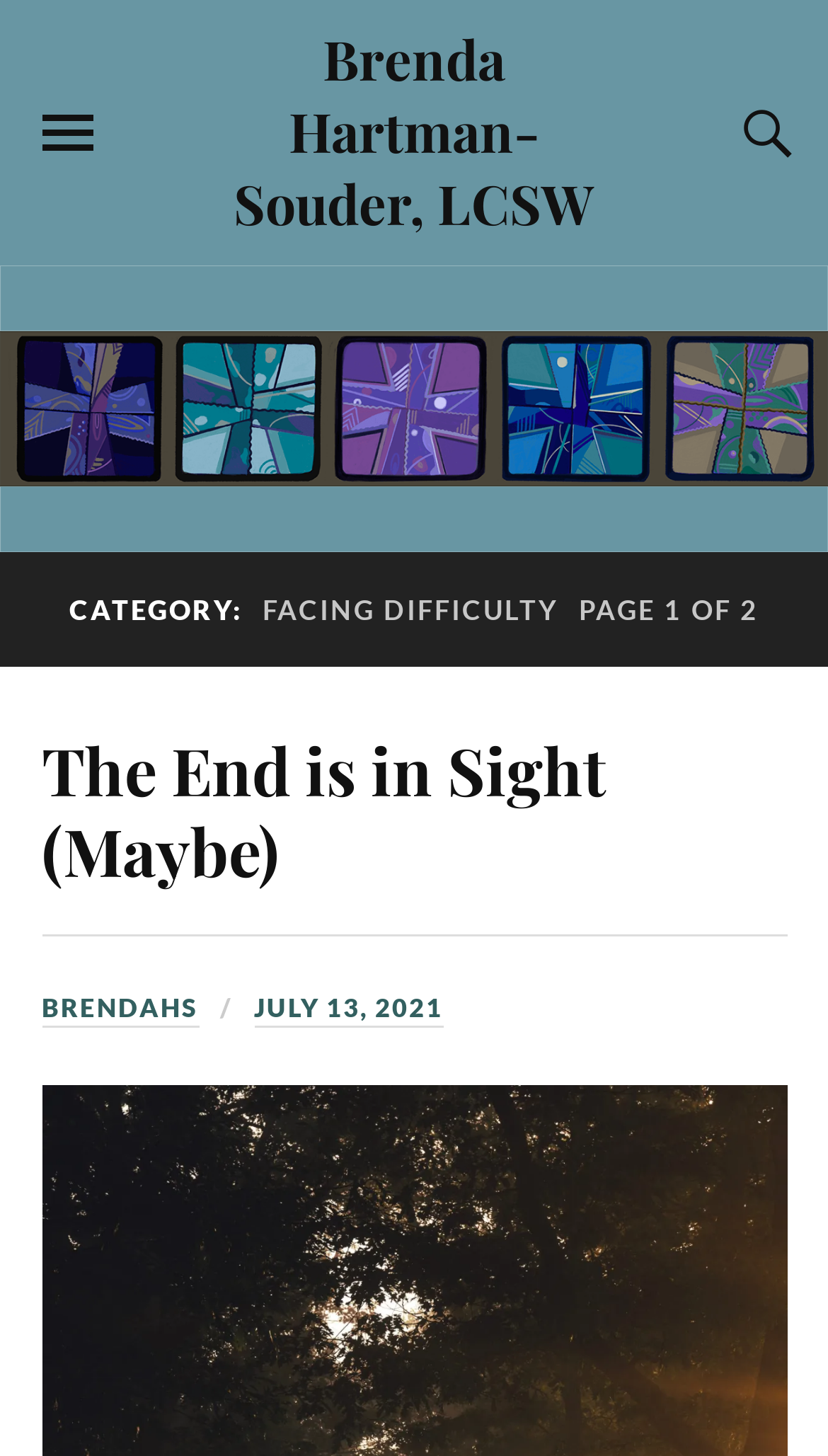Extract the main headline from the webpage and generate its text.

CATEGORY: FACING DIFFICULTY PAGE 1 OF 2